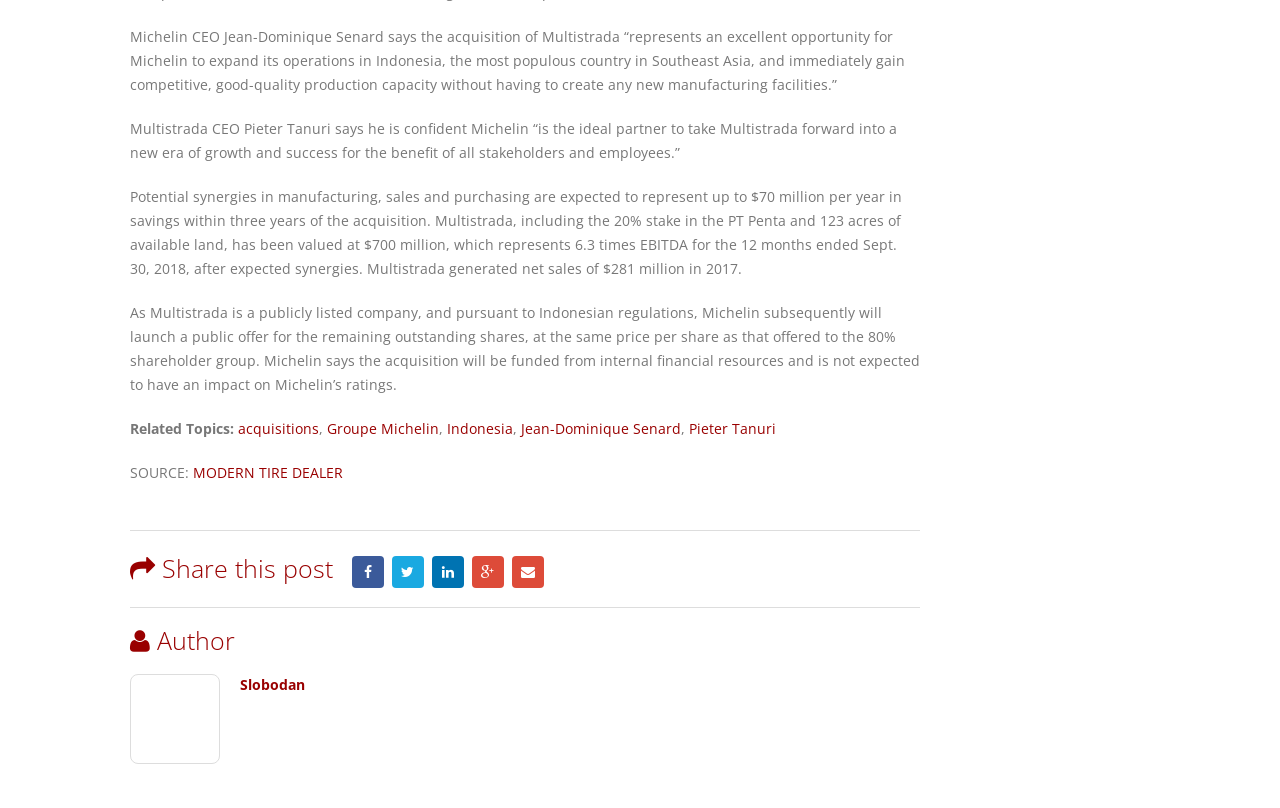Please locate the bounding box coordinates for the element that should be clicked to achieve the following instruction: "Read the original article on Modern Tire Dealer". Ensure the coordinates are given as four float numbers between 0 and 1, i.e., [left, top, right, bottom].

[0.151, 0.573, 0.268, 0.597]